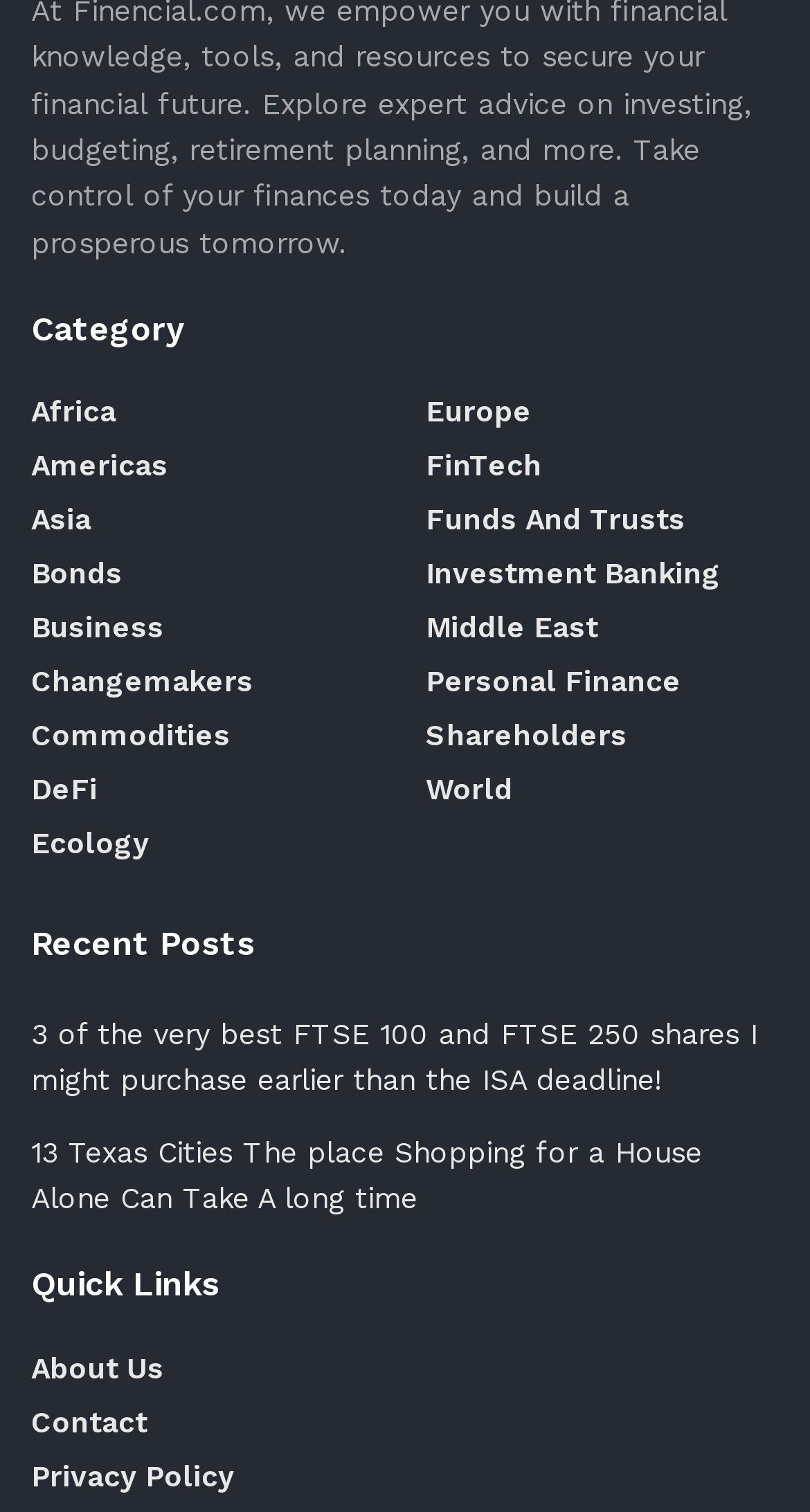What is the title of the second recent post?
Carefully analyze the image and provide a thorough answer to the question.

I looked at the links under the 'Recent Posts' heading and found the second link, which is '13 Texas Cities The place Shopping for a House Alone Can Take A long time'.